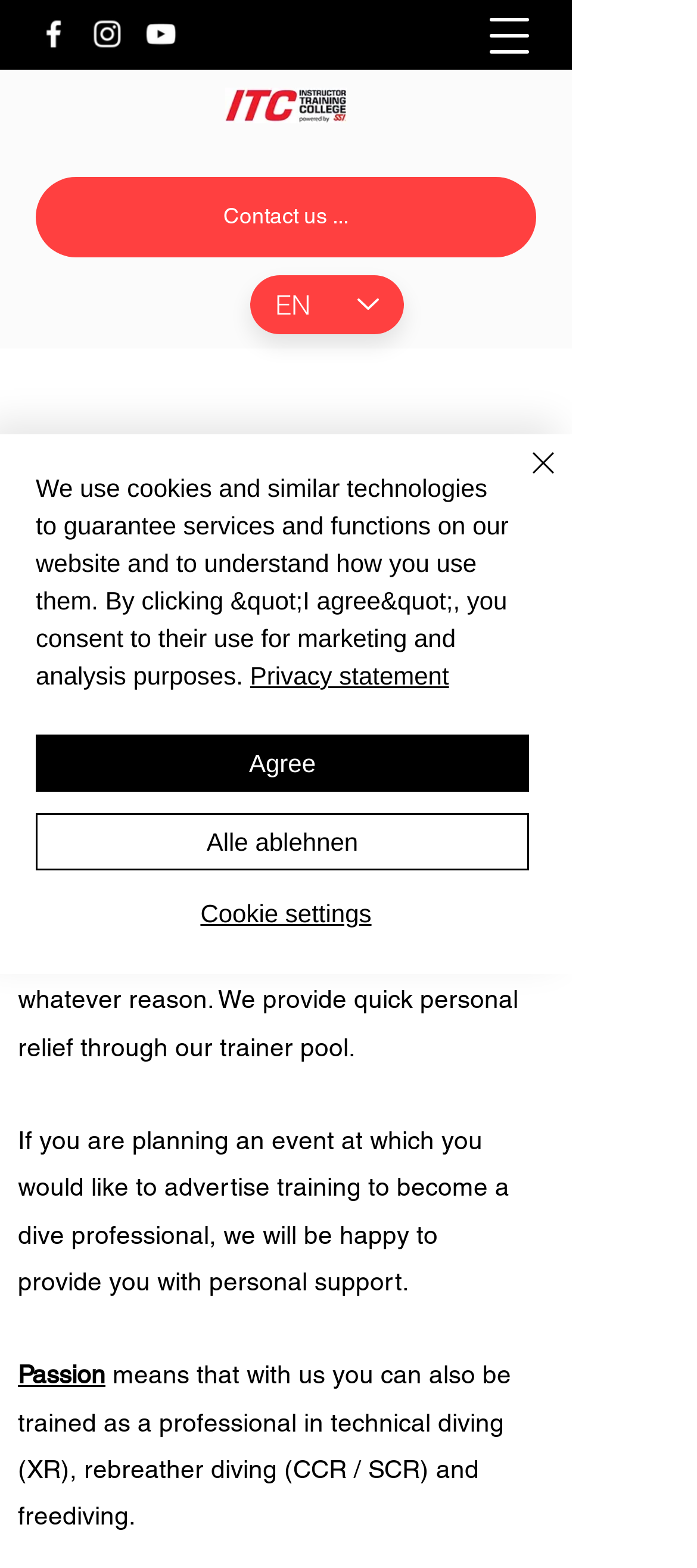What is the name of the college?
Using the image provided, answer with just one word or phrase.

SSI Instructor Training College